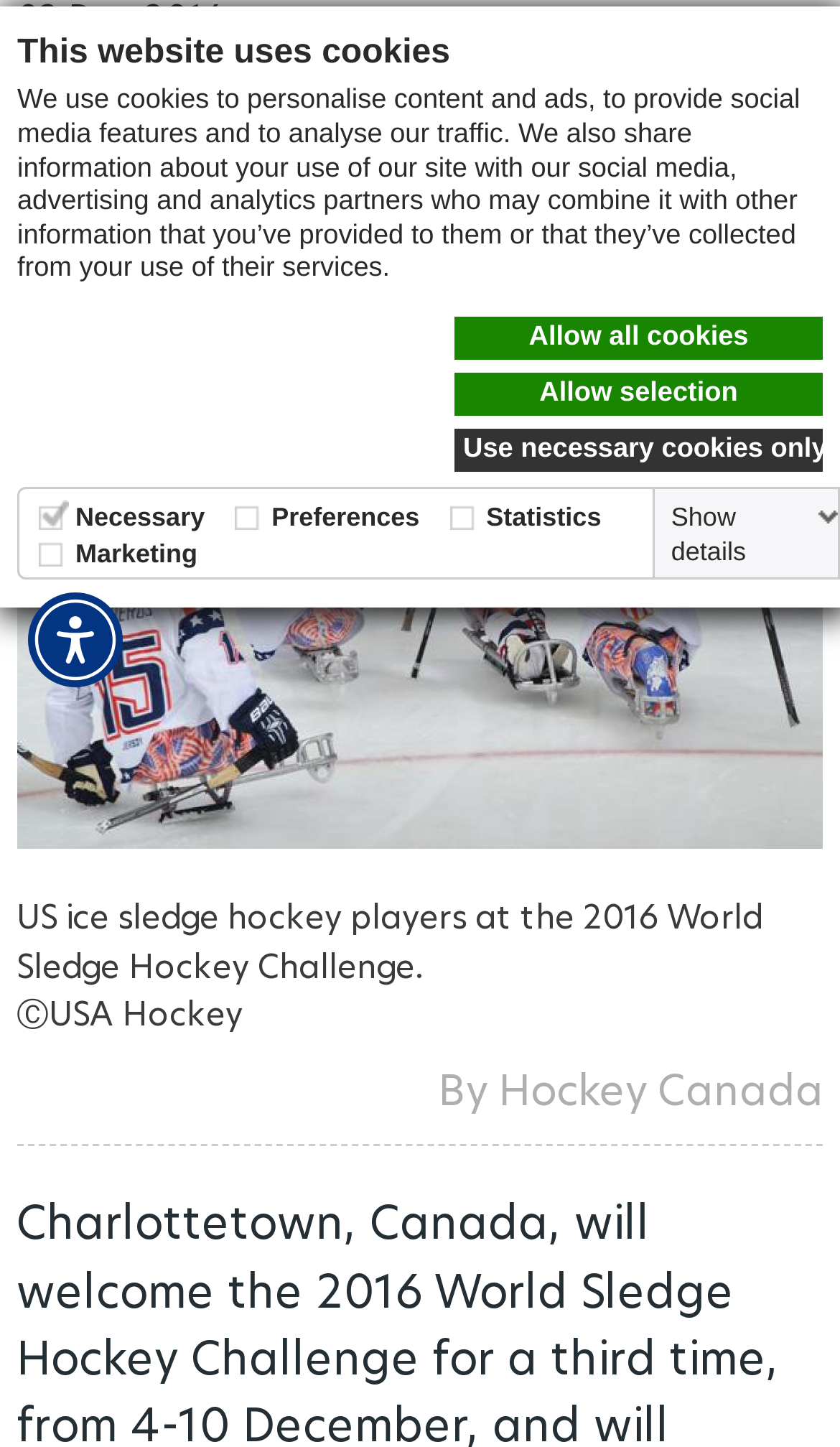Determine the bounding box coordinates in the format (top-left x, top-left y, bottom-right x, bottom-right y). Ensure all values are floating point numbers between 0 and 1. Identify the bounding box of the UI element described by: Allow all cookies

[0.536, 0.219, 0.979, 0.249]